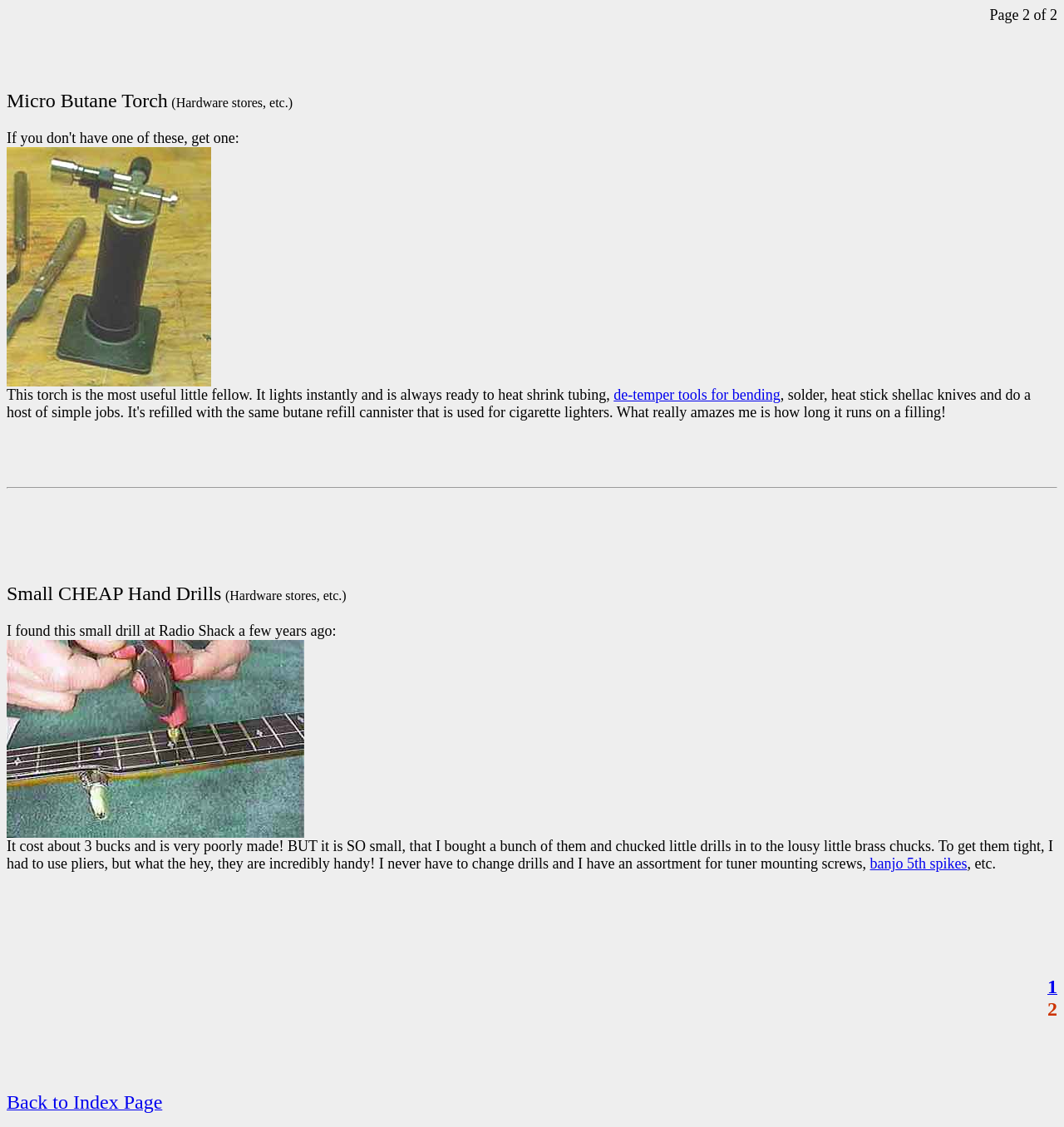Refer to the screenshot and answer the following question in detail:
What is the purpose of the Micro Butane Torch?

The question is asking about the use of the Micro Butane Torch. The answer can be found in the StaticText element with the text 'It lights instantly and is always ready to heat shrink tubing,' which is describing the purpose of the Micro Butane Torch.